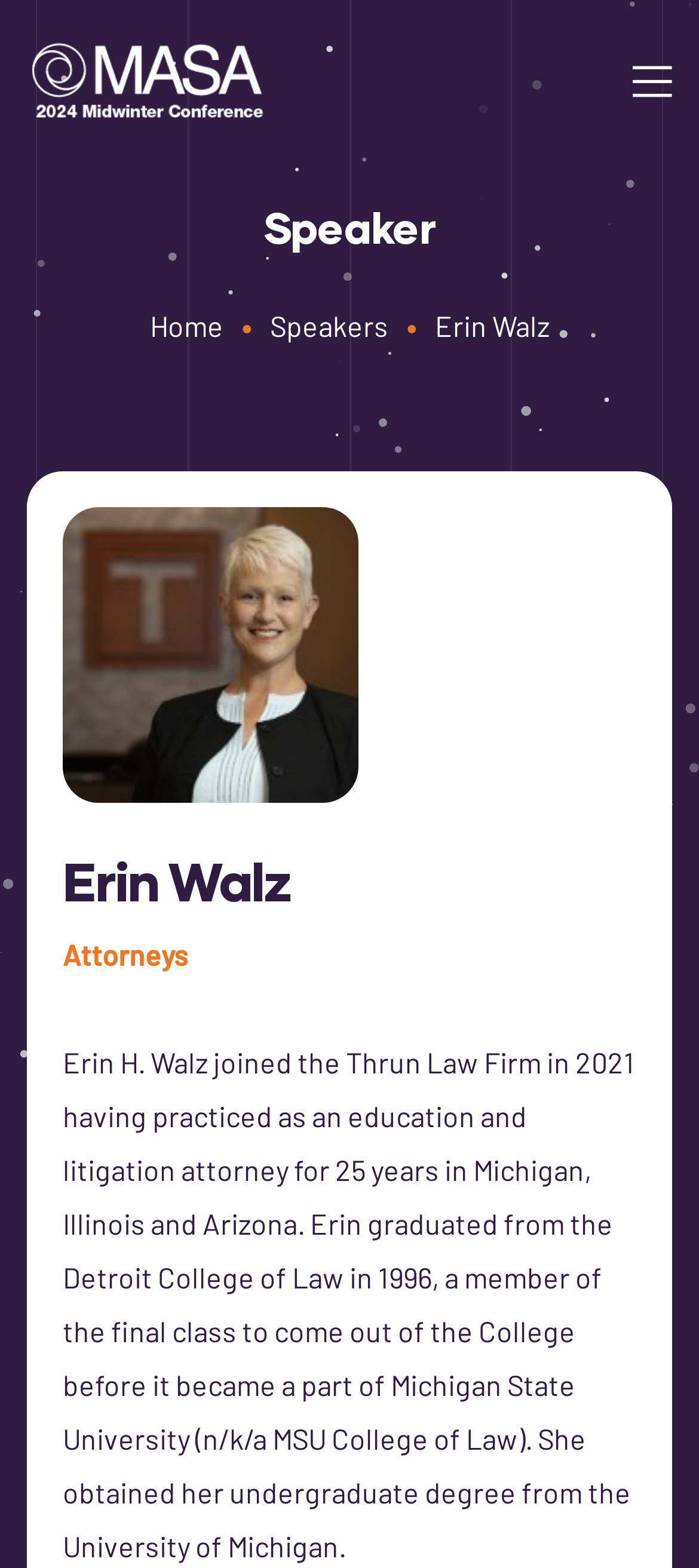Determine the bounding box for the described UI element: "Home".

[0.214, 0.196, 0.319, 0.218]